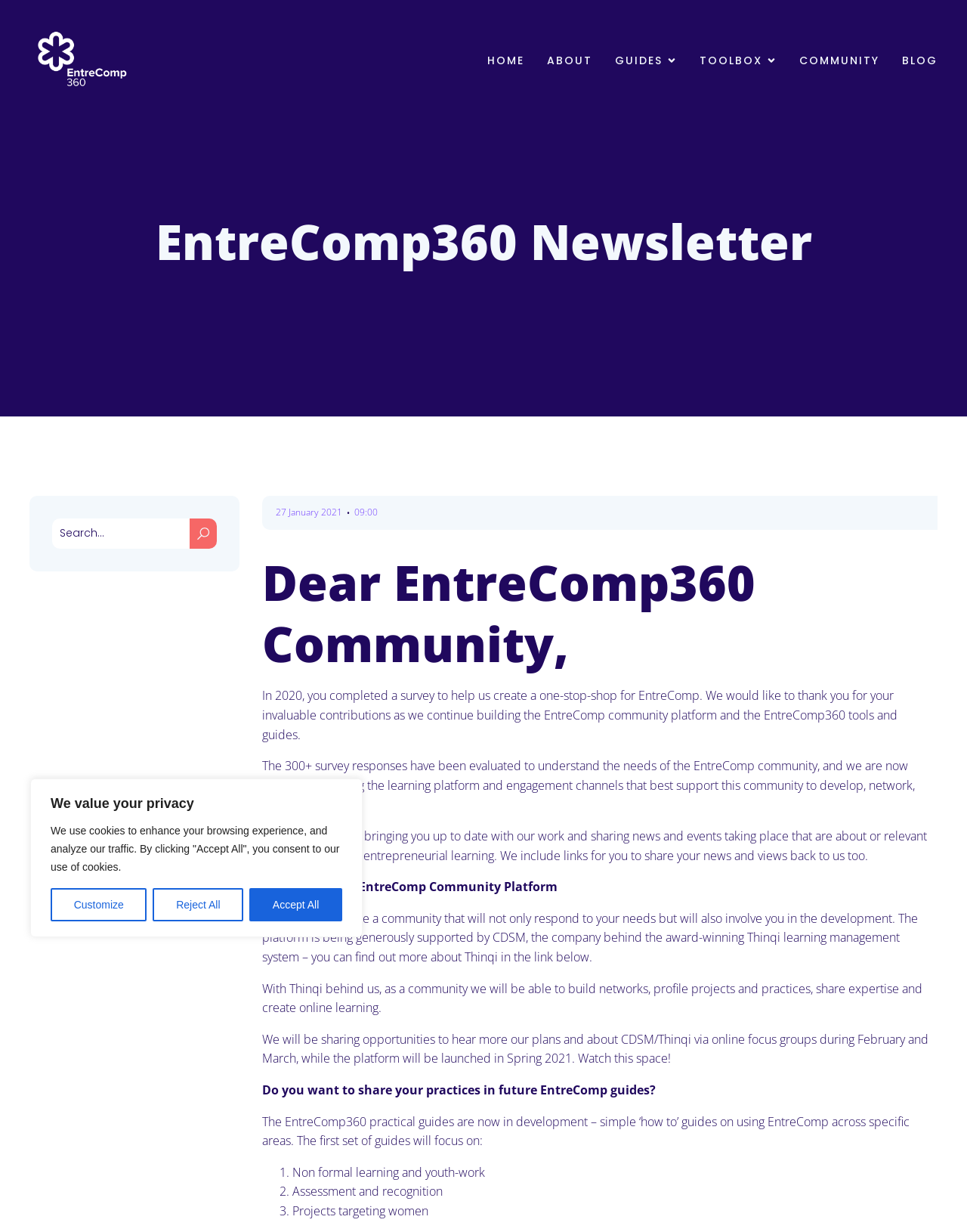Identify the bounding box coordinates of the part that should be clicked to carry out this instruction: "Click HOME".

[0.504, 0.037, 0.542, 0.062]